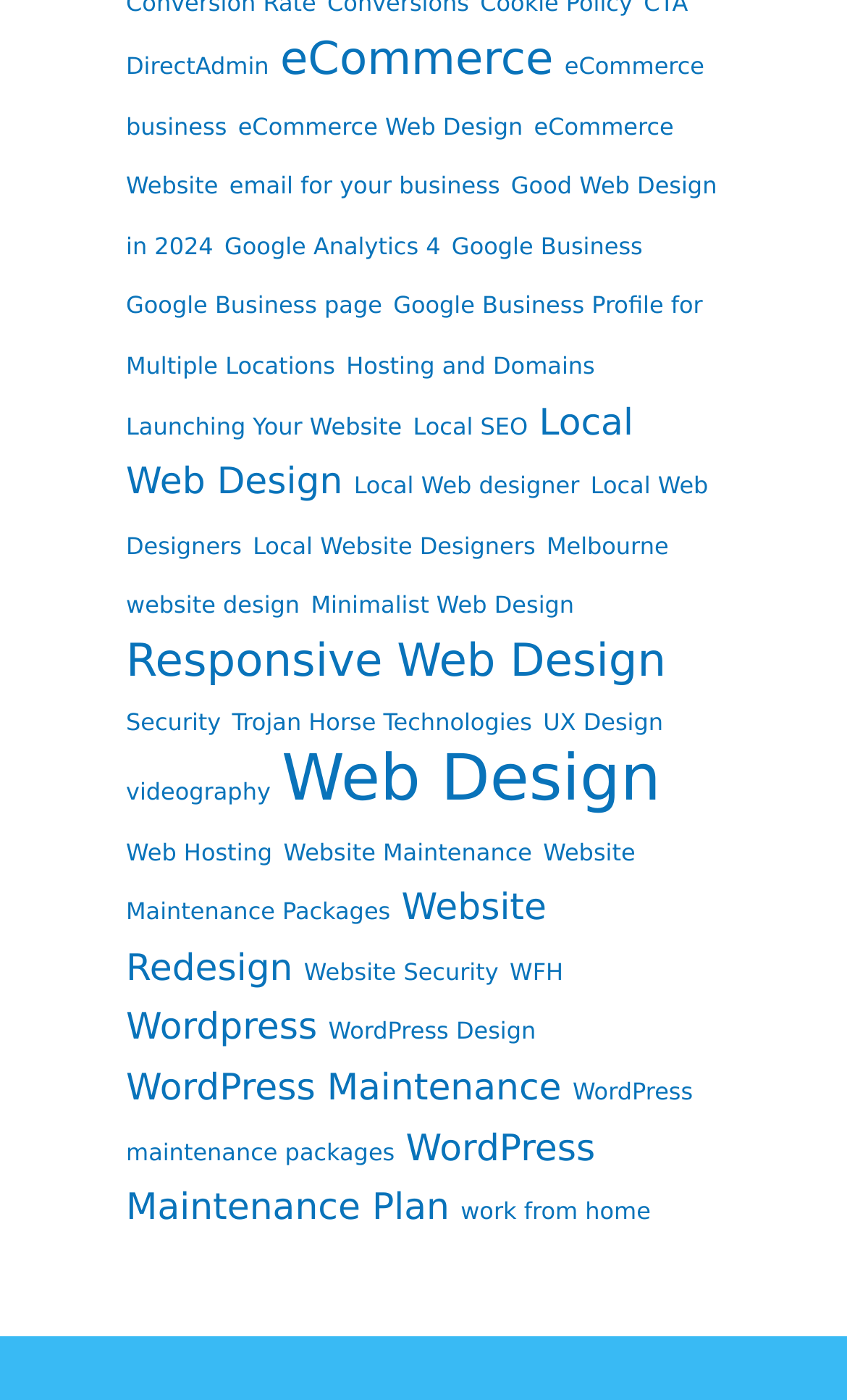Provide the bounding box coordinates for the UI element that is described by this text: "Security". The coordinates should be in the form of four float numbers between 0 and 1: [left, top, right, bottom].

[0.149, 0.507, 0.261, 0.527]